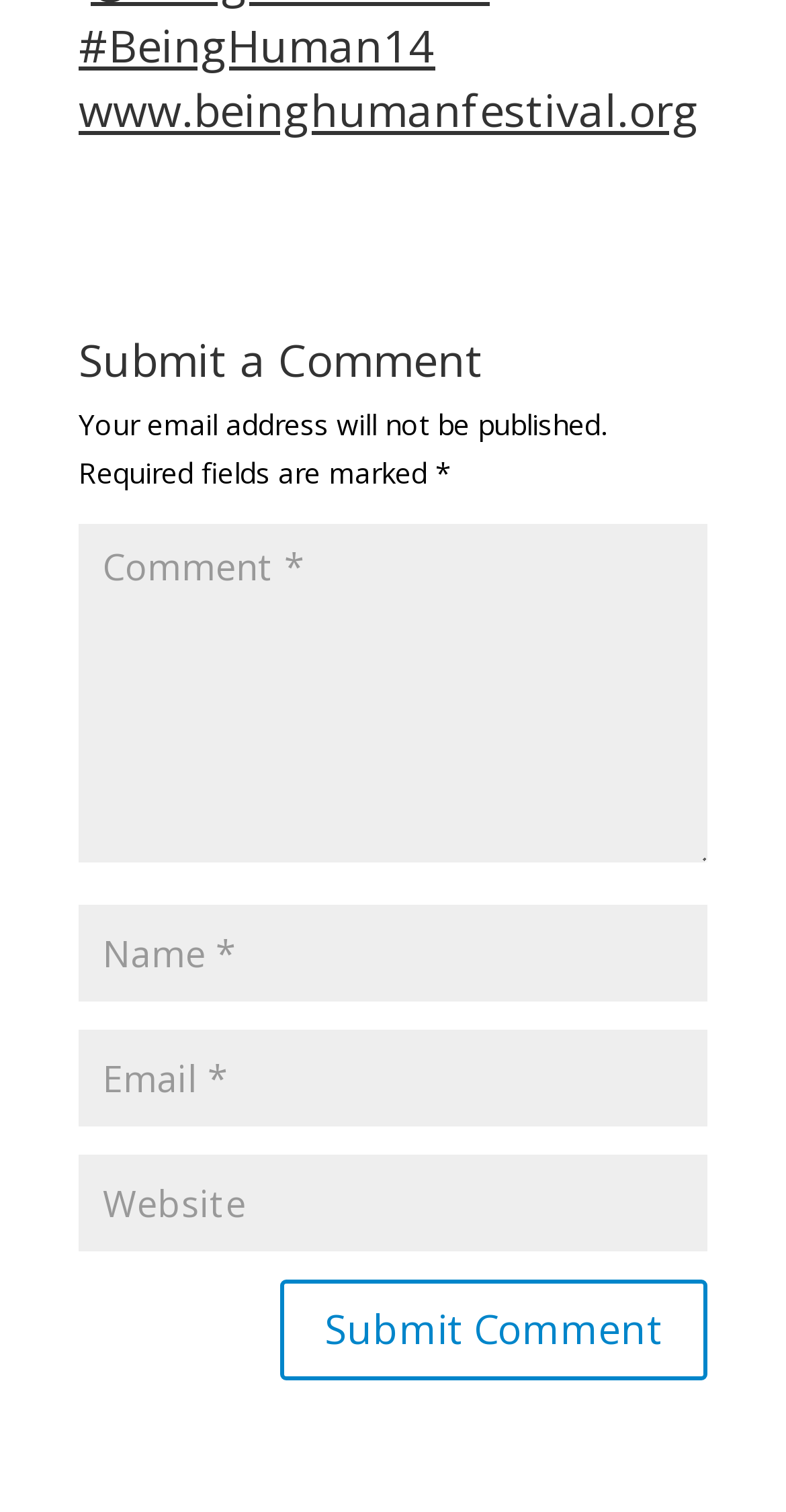What is the purpose of the webpage? Refer to the image and provide a one-word or short phrase answer.

Comment submission